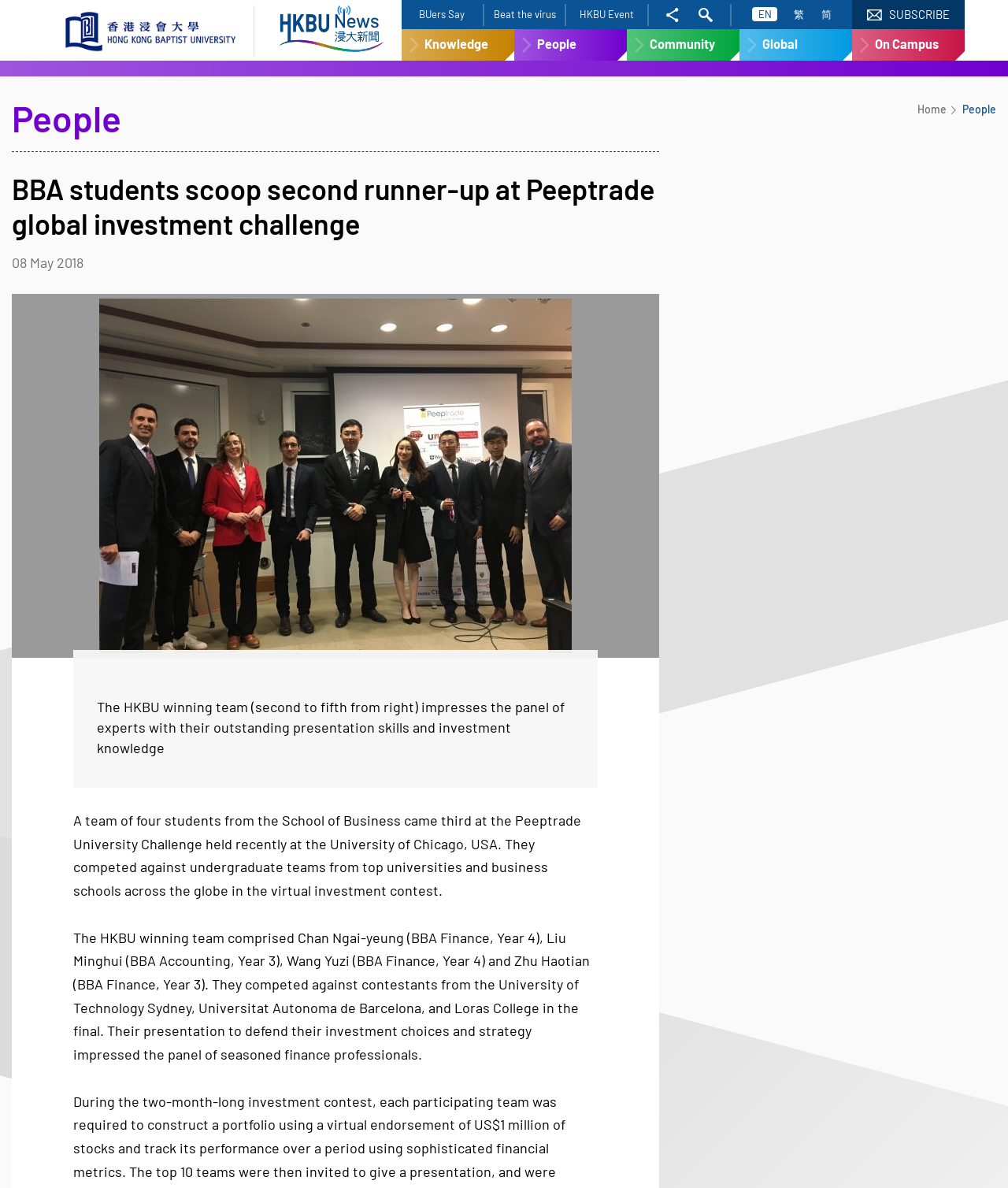Provide a short answer using a single word or phrase for the following question: 
What is the name of the challenge?

Peeptrade University Challenge